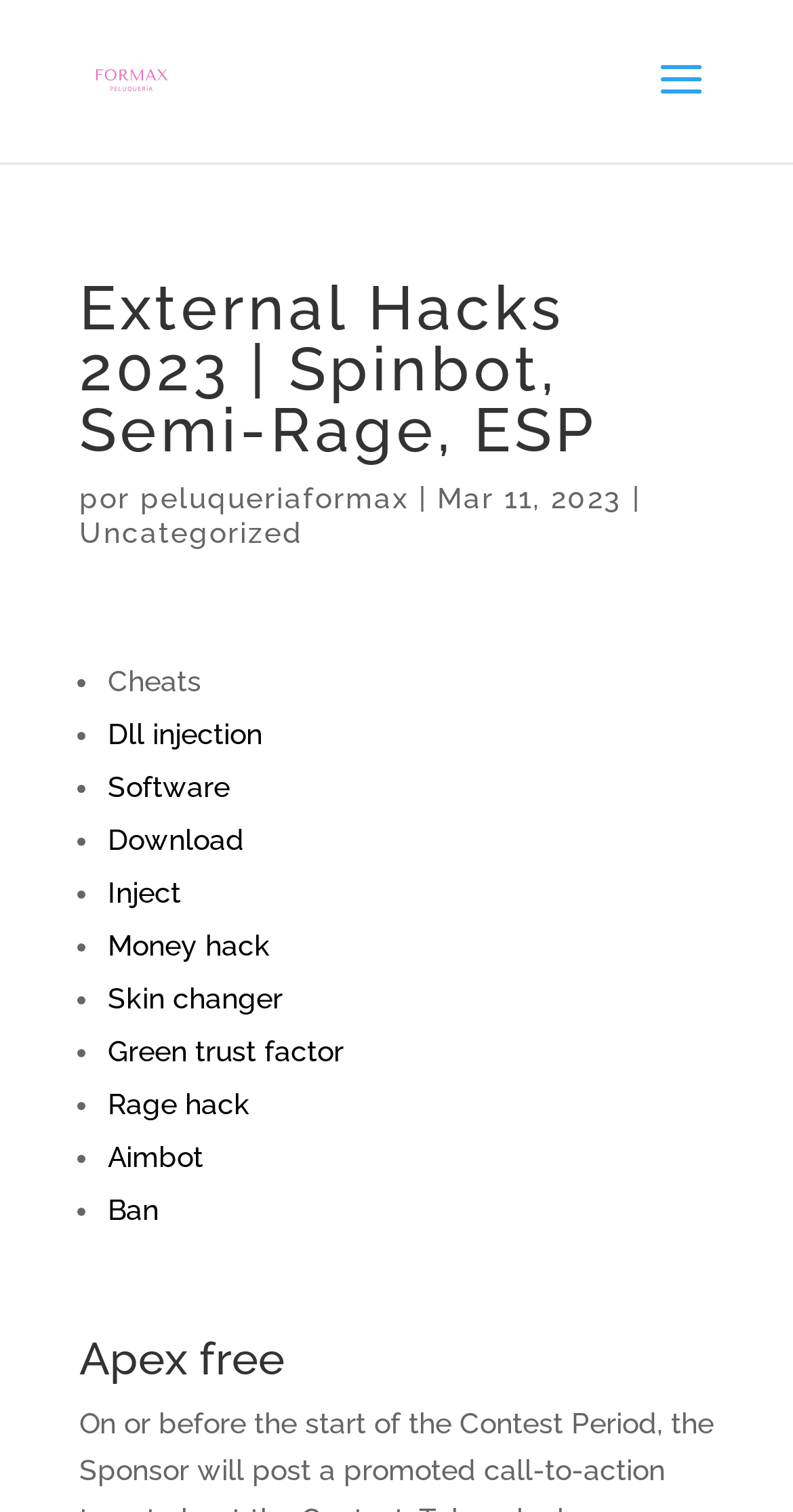Generate a comprehensive description of the webpage.

The webpage appears to be a blog or article page focused on "External Hacks 2023" related to gaming, specifically Apex. At the top, there is a logo or image of "Peluquería Formax" with a link to the same name. Below the logo, there is a heading that reads "External Hacks 2023 | Spinbot, Semi-Rage, ESP". 

To the right of the heading, there is a line of text that says "por peluqueriaformax Mar 11, 2023" which seems to be the author and date of the post. Below this line, there is a category link labeled "Uncategorized". 

The main content of the page is a list of cheats and hacks related to gaming, each preceded by a bullet point. The list includes links to various hacks such as "Dll injection", "Software", "Download", "Inject", "Money hack", "Skin changer", "Green trust factor", "Rage hack", "Aimbot", and "Ban". 

At the bottom of the page, there is another heading that reads "Apex free", which may be a subheading or a separate section related to Apex gaming.